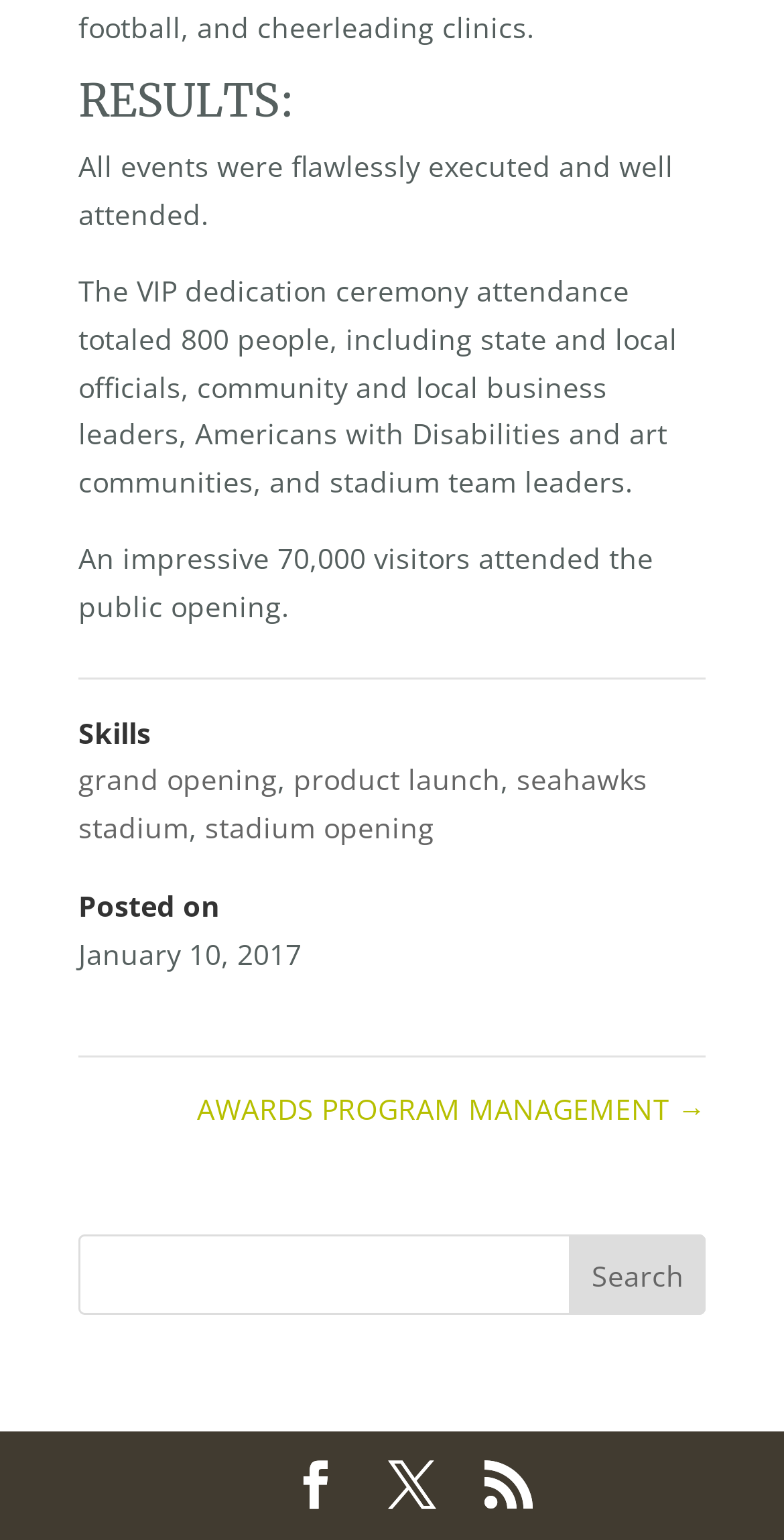Please provide the bounding box coordinates in the format (top-left x, top-left y, bottom-right x, bottom-right y). Remember, all values are floating point numbers between 0 and 1. What is the bounding box coordinate of the region described as: AWARDS PROGRAM MANAGEMENT →

[0.251, 0.708, 0.9, 0.733]